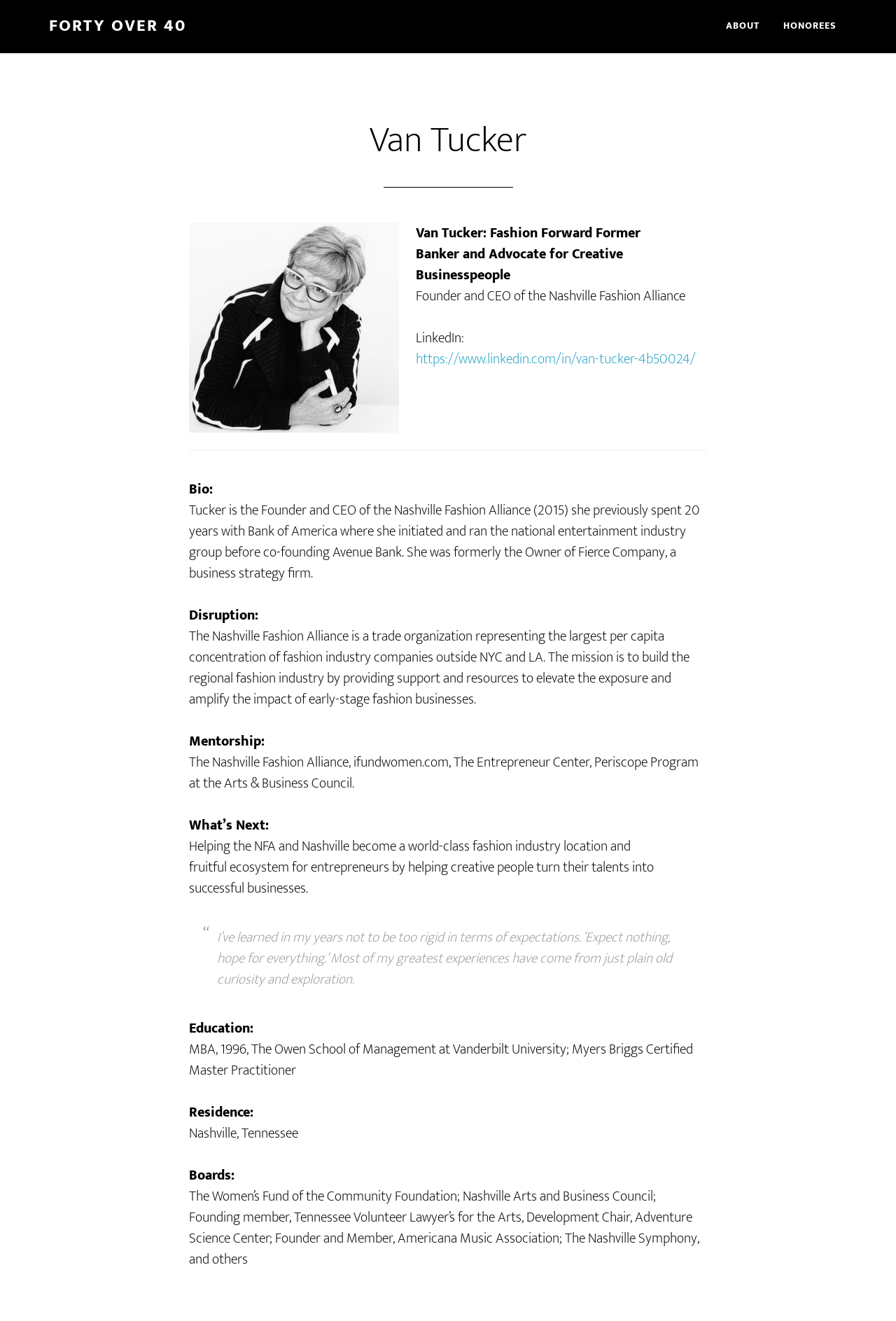Respond with a single word or phrase:
What is the mission of the Nashville Fashion Alliance?

To build the regional fashion industry